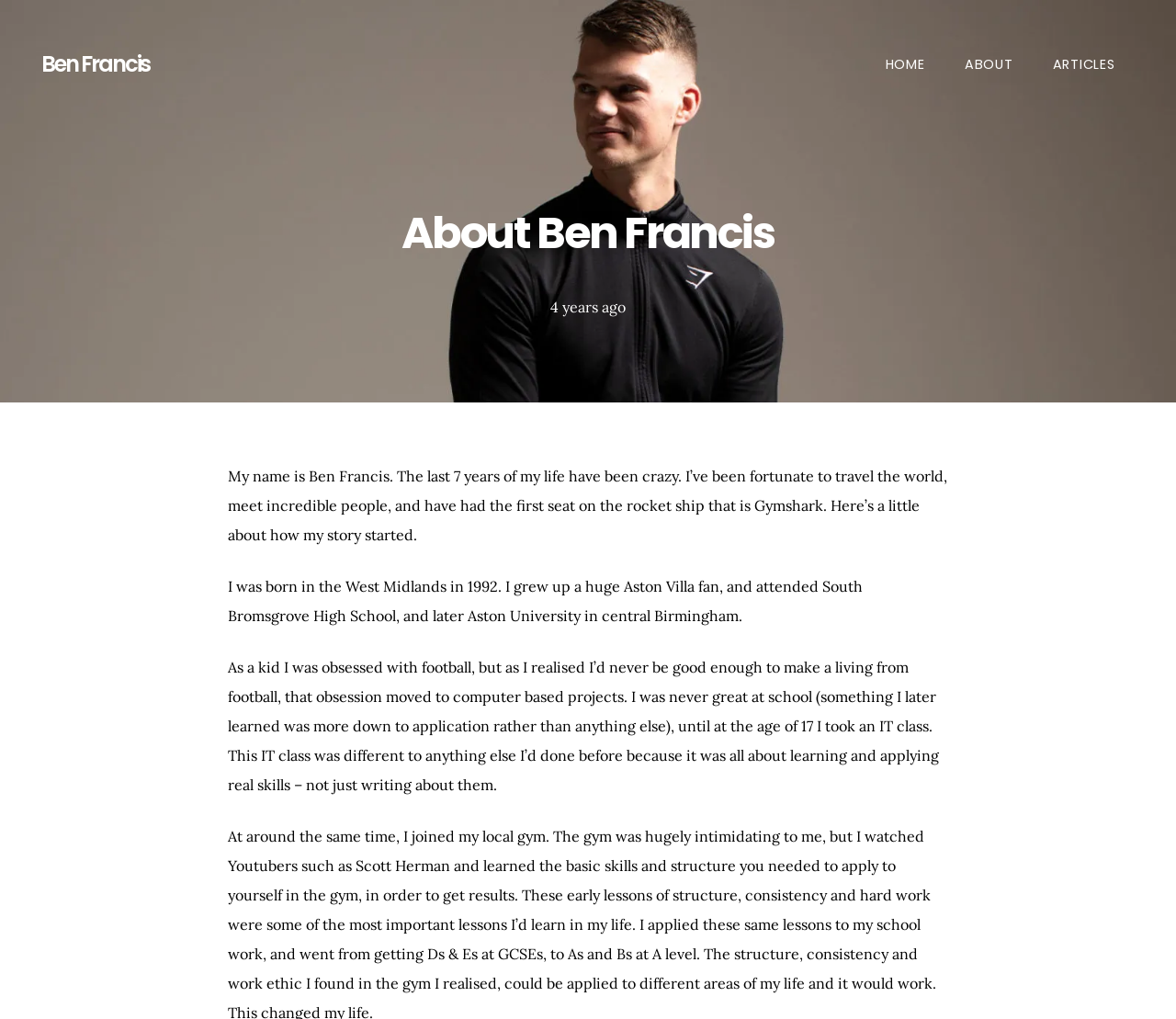What is the name of the high school Ben Francis attended? Observe the screenshot and provide a one-word or short phrase answer.

South Bromsgrove High School